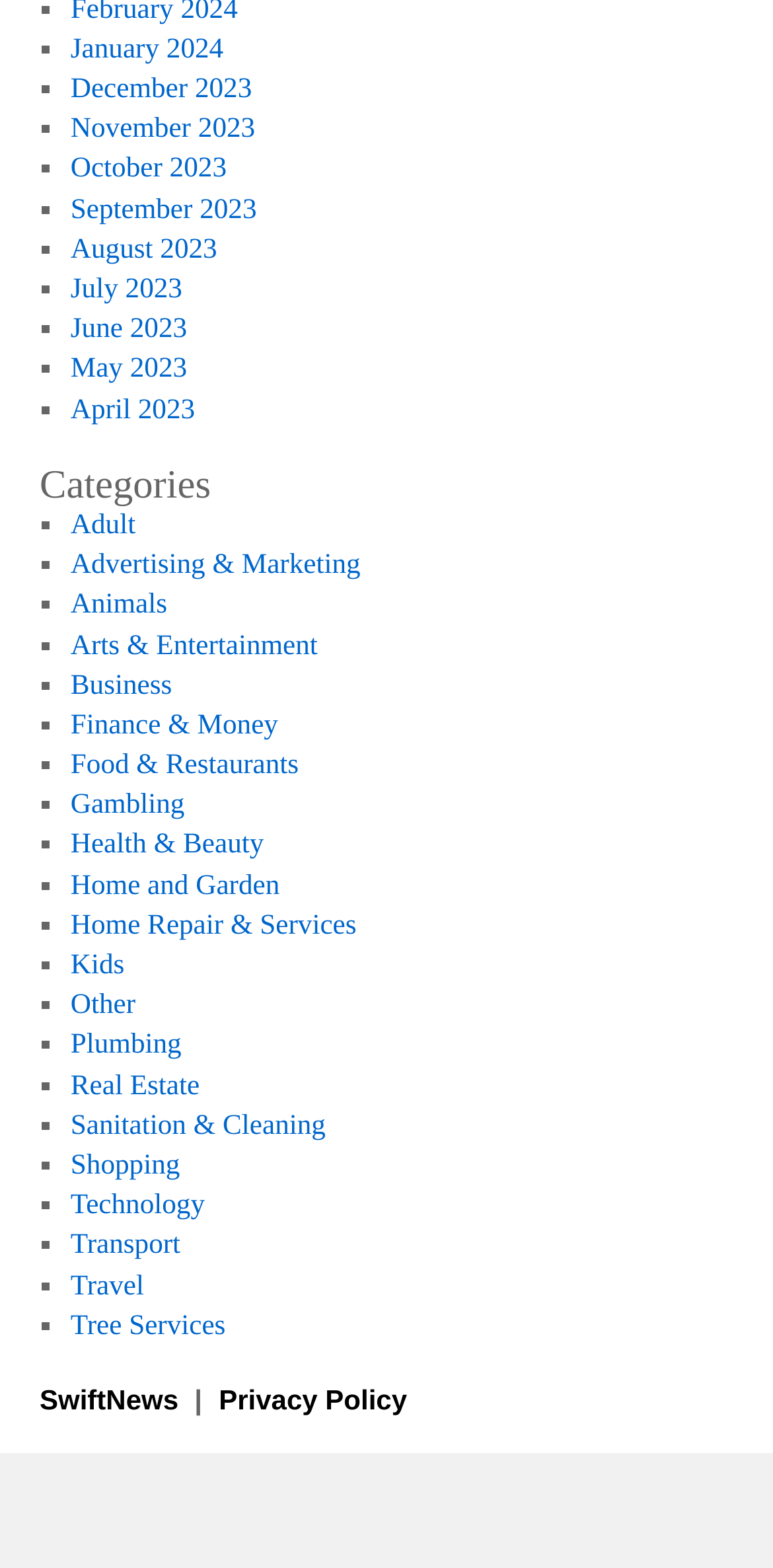Extract the bounding box coordinates of the UI element described by: "parent_node: MENU". The coordinates should include four float numbers ranging from 0 to 1, e.g., [left, top, right, bottom].

None